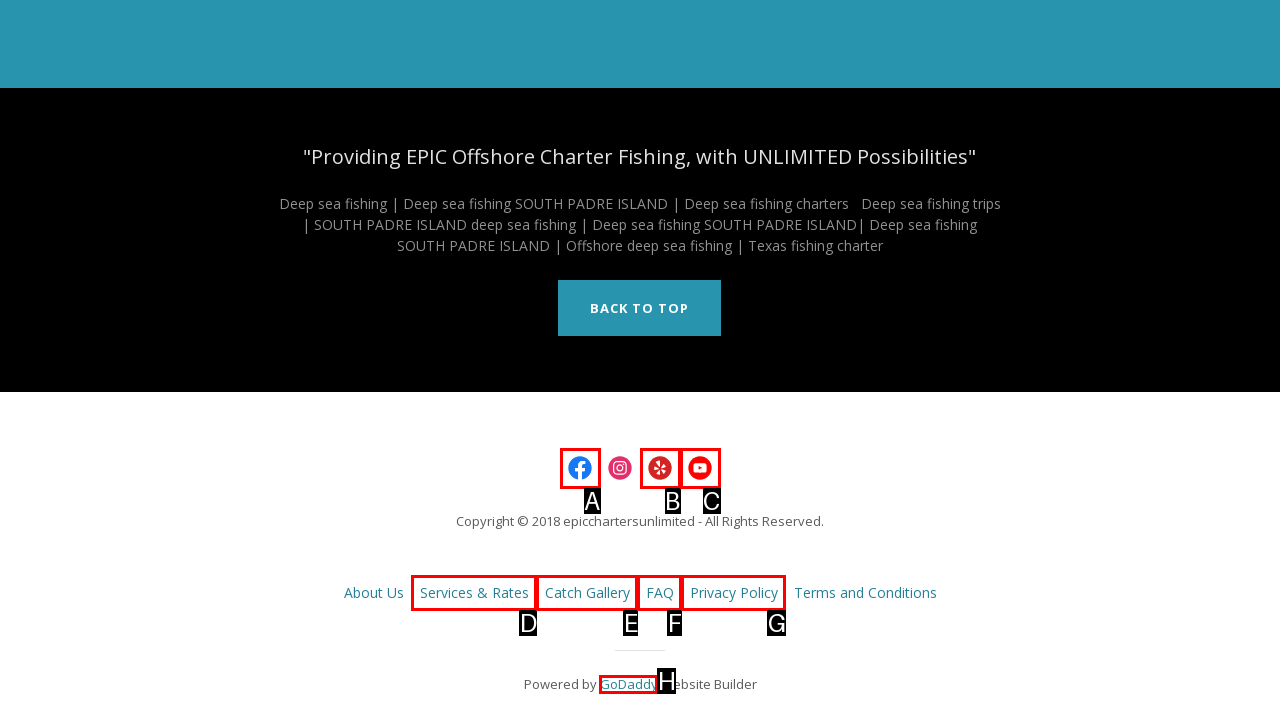Given the description: Privacy Policy, identify the HTML element that corresponds to it. Respond with the letter of the correct option.

G